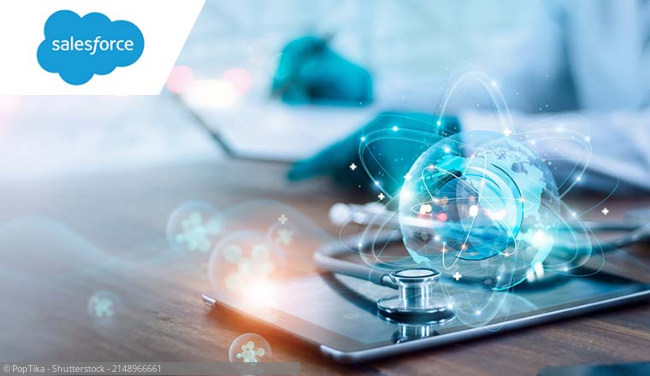Explain what the image portrays in a detailed manner.

The image features a modern healthcare concept, showcasing a stethoscope placed on a tablet device, symbolizing the integration of technology in the medical field. In the background, a healthcare professional, partially visible, is seen engaged in their work, representing the application of advanced digital solutions. Overlaid graphics depict a glowing globe with interconnected lines and molecules, emphasizing the theme of global connectivity and innovation in healthcare powered by artificial intelligence. The Salesforce logo prominently positioned in the corner signifies the company's role in enhancing healthcare accessibility through AI-driven tools and services. This visual encapsulates the fusion of technology and health, highlighting how AI is transforming patient care and operational efficiency.